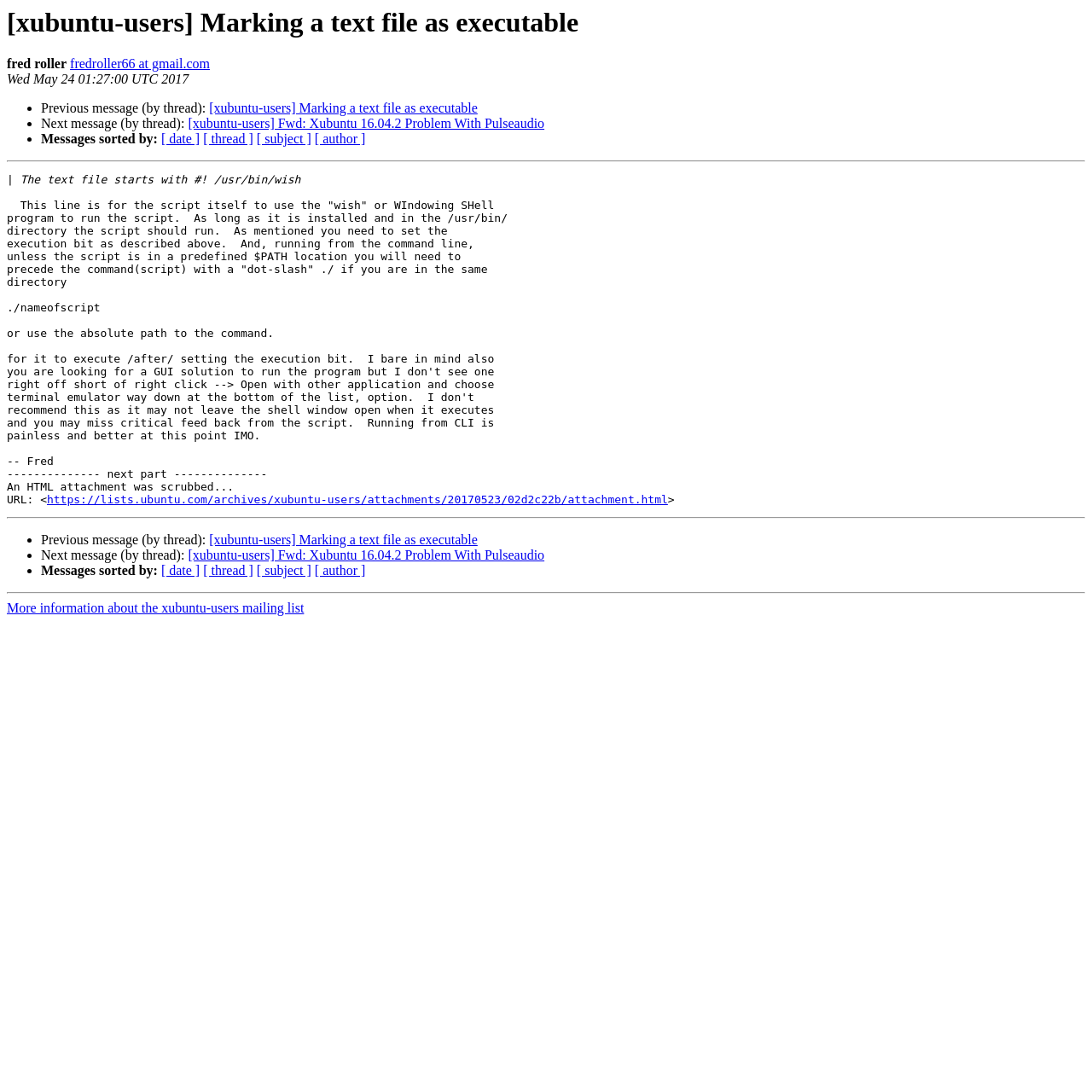Determine the bounding box coordinates of the clickable region to carry out the instruction: "Sort messages by date".

[0.148, 0.121, 0.183, 0.134]